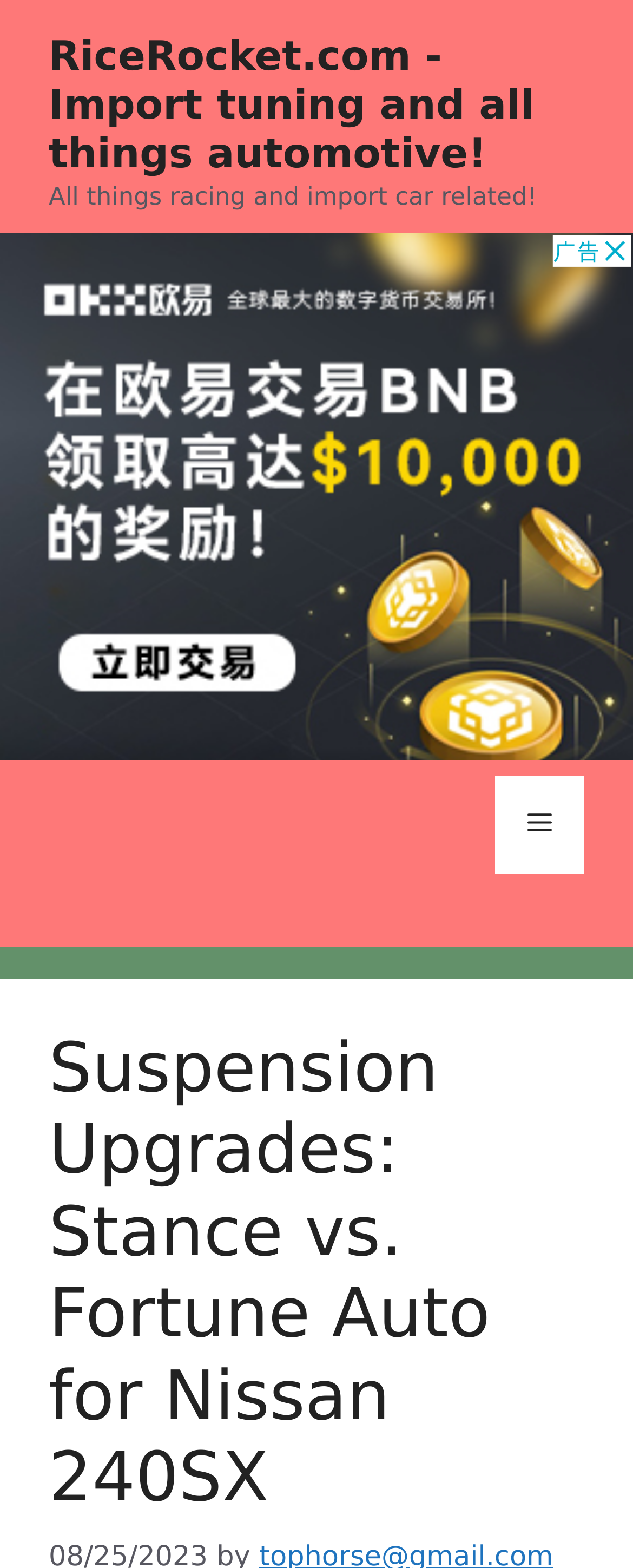Offer a meticulous caption that includes all visible features of the webpage.

The webpage is about suspension upgrades for the Nissan 240SX, specifically comparing Stance and Fortune Auto options. At the top of the page, there is a banner that spans the entire width, containing a link to the website "RiceRocket.com" and a brief description of the site as "Import tuning and all things automotive!". Below the banner, there is an advertisement iframe that takes up most of the width.

On the top right corner, there is a mobile toggle navigation button labeled "Menu" that controls the primary menu. Below the navigation button, there is a heading that summarizes the content of the page, "Suspension Upgrades: Stance vs. Fortune Auto for Nissan 240SX".